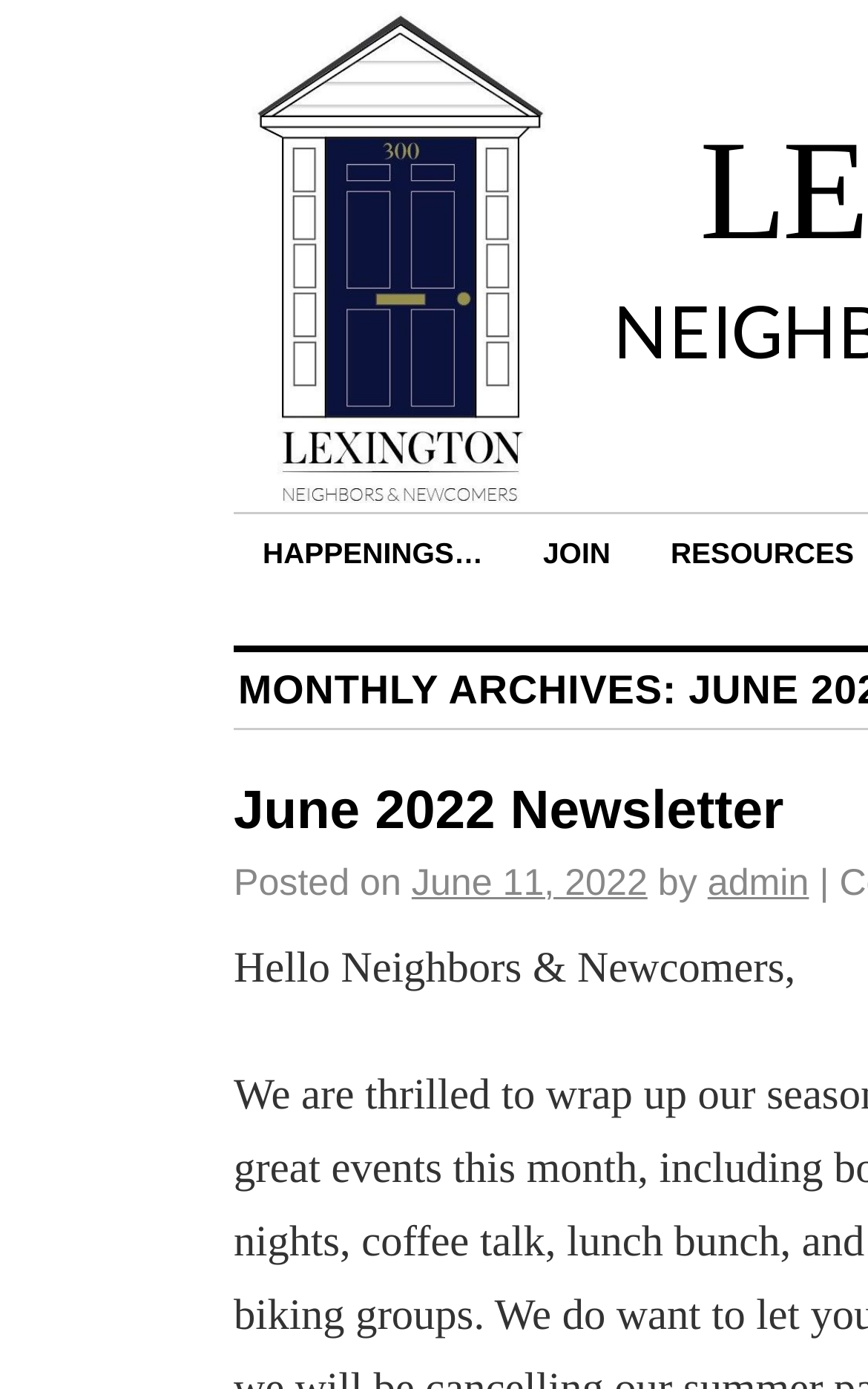Determine the bounding box coordinates (top-left x, top-left y, bottom-right x, bottom-right y) of the UI element described in the following text: Happenings…

[0.269, 0.372, 0.59, 0.419]